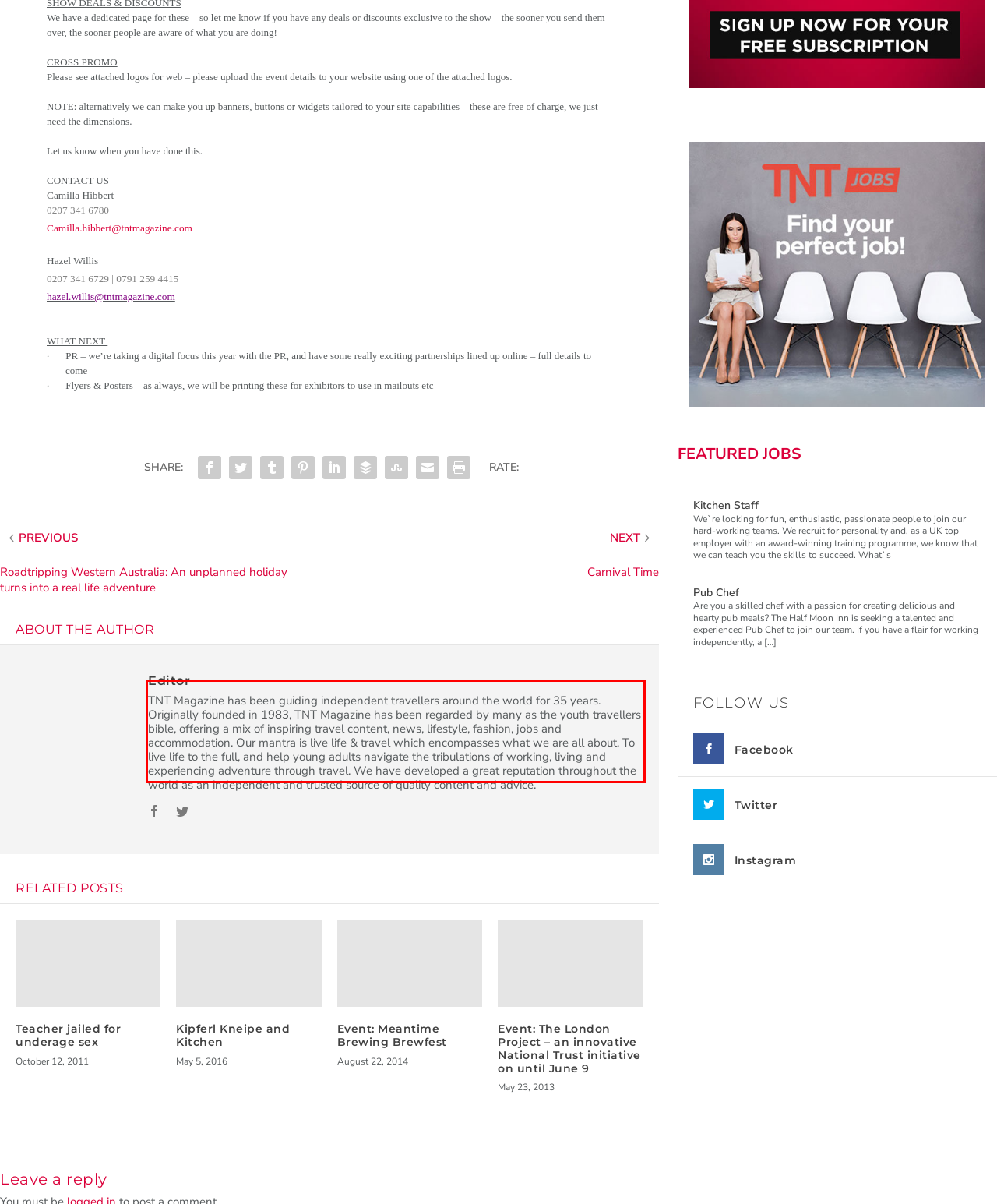Please take the screenshot of the webpage, find the red bounding box, and generate the text content that is within this red bounding box.

TNT Magazine has been guiding independent travellers around the world for 35 years. Originally founded in 1983, TNT Magazine has been regarded by many as the youth travellers bible, offering a mix of inspiring travel content, news, lifestyle, fashion, jobs and accommodation. Our mantra is live life & travel which encompasses what we are all about. To live life to the full, and help young adults navigate the tribulations of working, living and experiencing adventure through travel. We have developed a great reputation throughout the world as an independent and trusted source of quality content and advice.